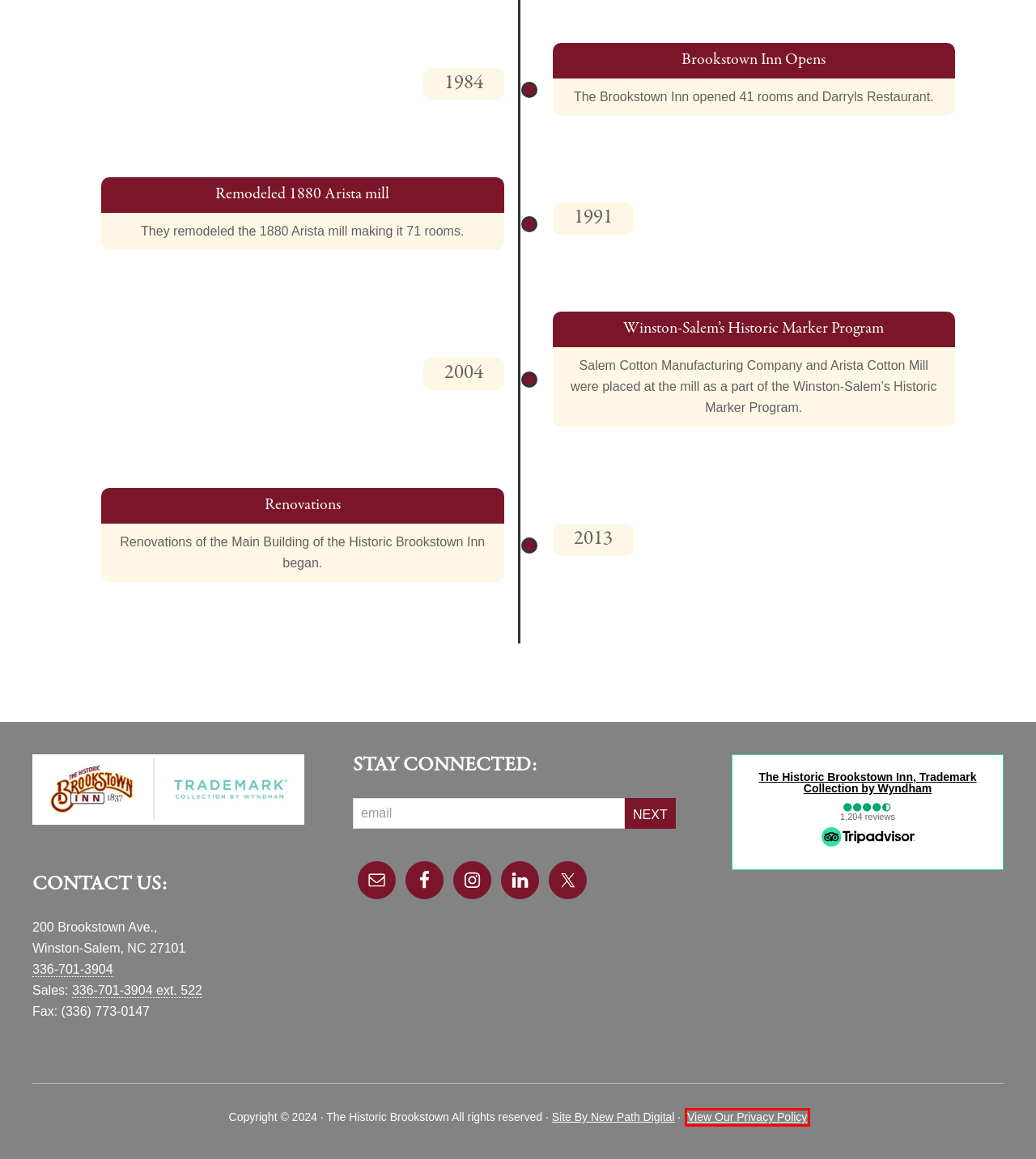With the provided webpage screenshot containing a red bounding box around a UI element, determine which description best matches the new webpage that appears after clicking the selected element. The choices are:
A. The Historic Brookstown Inn | Amenities | Winston Salem, NC
B. Special Events Menus - Brookstown Inn
C. Murder Mystery Weekend (August 16 – 18, 2024) - Brookstown Inn
D. Extended Stay - Brookstown Inn | Winston-Salem NC
E. Moravian Cookie Trail - Brookstown Inn
F. Wedding - Brookstown Inn
G. Meet Ida™ | New Path Digital | Digital Marketing Agency | High Point, NC
H. Privacy Policy | Brookstown Inn | Winston Salem NC

H